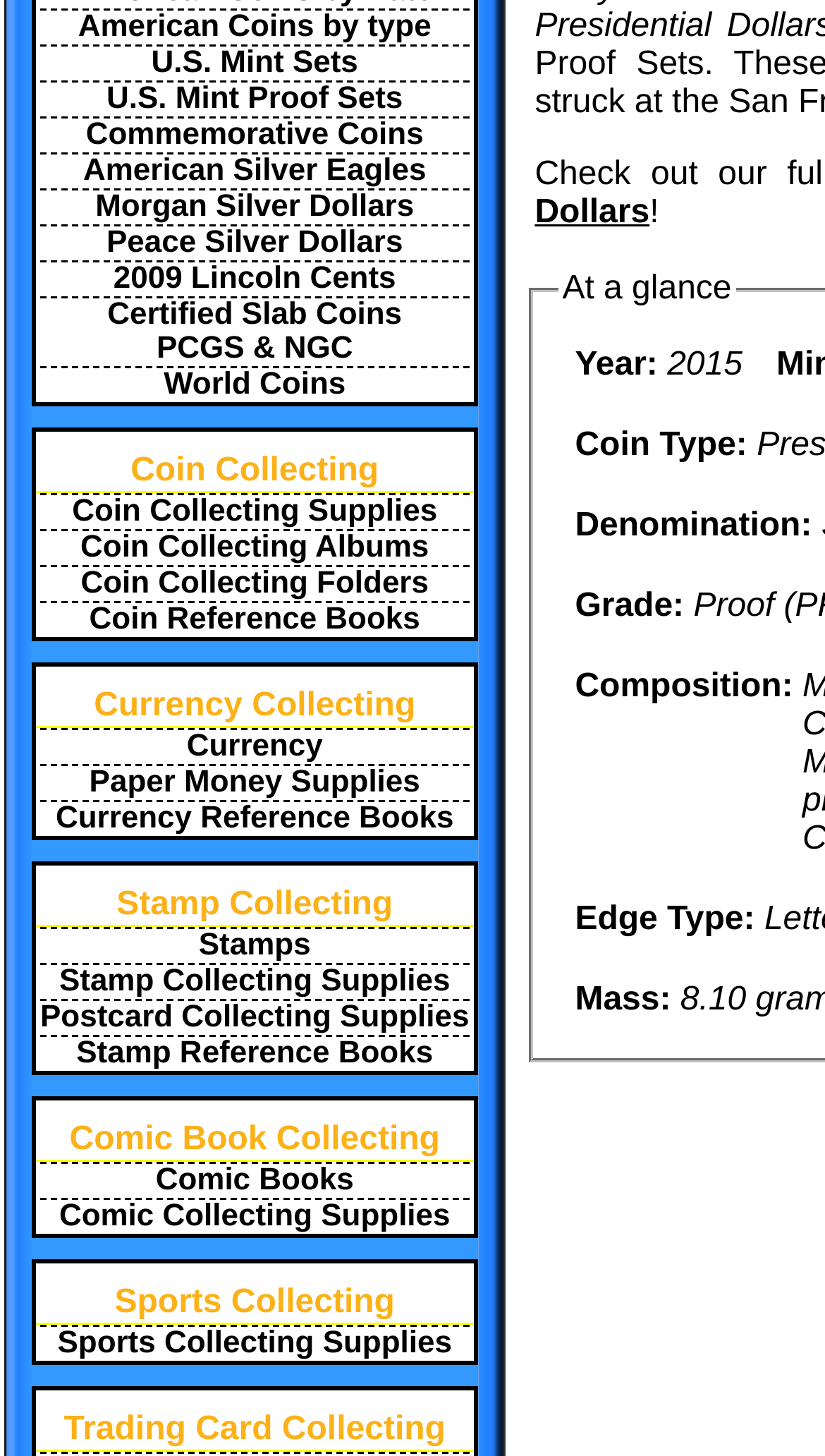Identify the bounding box coordinates for the element you need to click to achieve the following task: "Select 2015 as the year". The coordinates must be four float values ranging from 0 to 1, formatted as [left, top, right, bottom].

[0.809, 0.238, 0.9, 0.263]